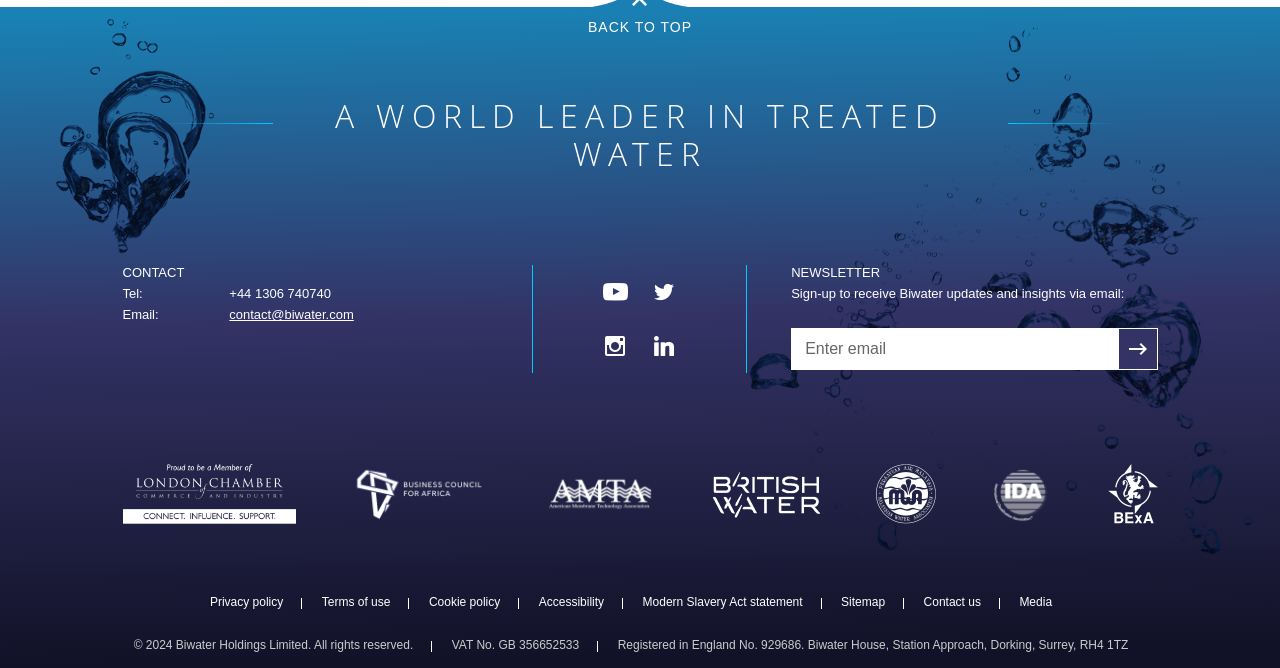Could you find the bounding box coordinates of the clickable area to complete this instruction: "Visit Biwater's YouTube channel"?

[0.462, 0.397, 0.5, 0.478]